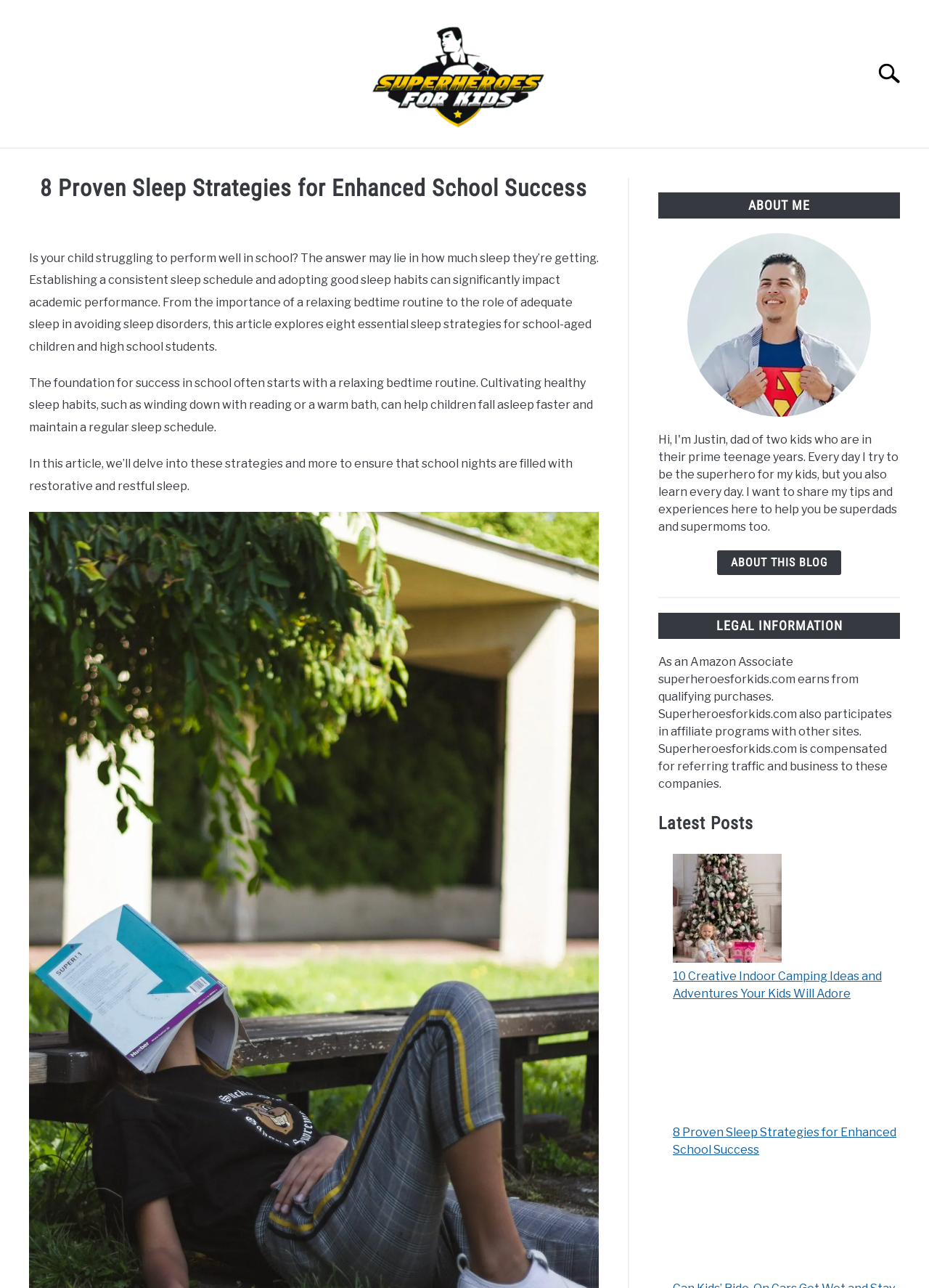Provide a thorough summary of the webpage.

This webpage is about sleep strategies for school success, with a focus on children. At the top, there is a logo of "Superheroes for Kids" on the left, and a search bar on the right. Below the logo, there are several navigation links, including "TOYS", "EVENTS", "ACTIVITIES FOR KIDS", "EDUCATION", "FAMILY", "RESOURCES", and "ABOUT".

The main content of the page is an article titled "8 Proven Sleep Strategies for Enhanced School Success". The article is written by "Babu" and is categorized under "Sleep". The article begins with a brief introduction, explaining how sleep affects academic performance, and then delves into eight essential sleep strategies for school-aged children and high school students.

On the right side of the page, there are several sections, including "ABOUT ME", "LEGAL INFORMATION", and "Latest Posts". The "ABOUT ME" section has a button to learn more about the blog. The "LEGAL INFORMATION" section provides information about affiliate programs and compensation. The "Latest Posts" section features three recent articles, each with a thumbnail image and a title.

Overall, the webpage is well-organized, with clear headings and concise text. The use of images and navigation links makes it easy to navigate and find relevant information.